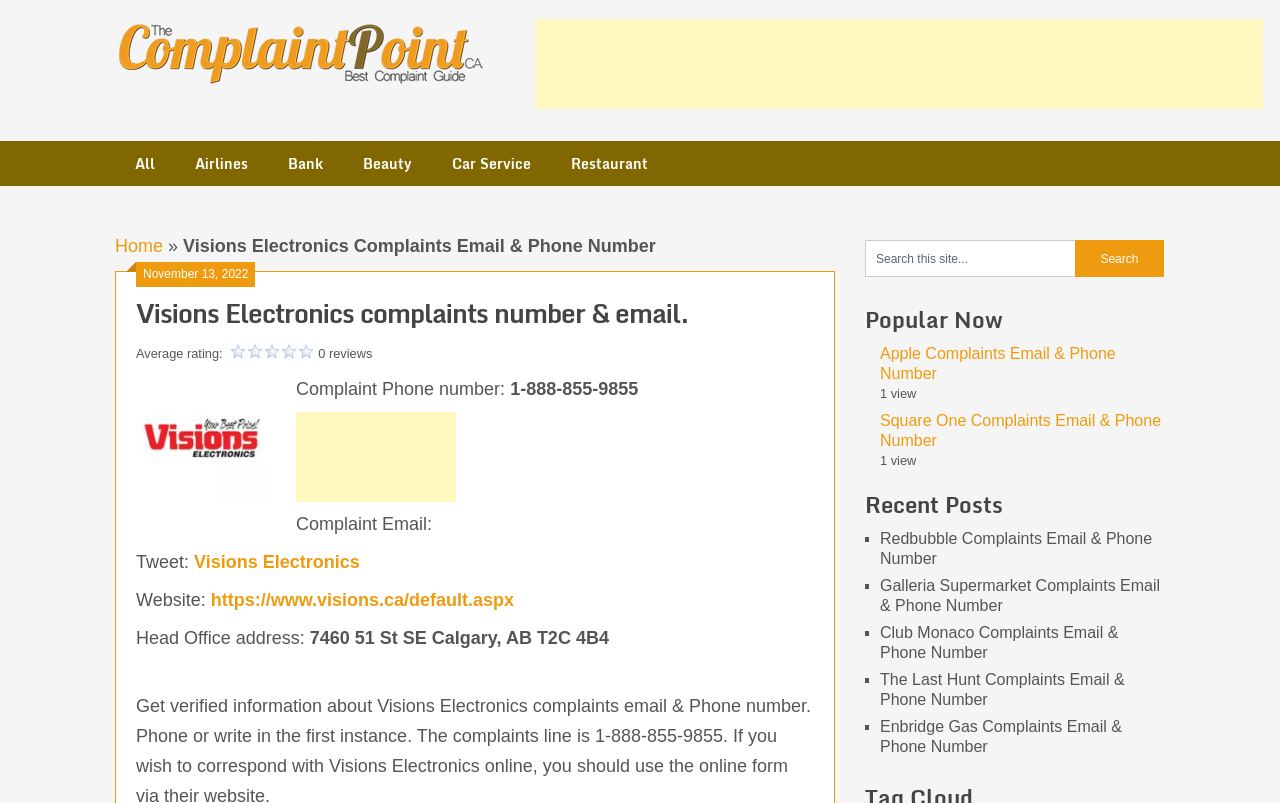Find and provide the bounding box coordinates for the UI element described with: "Car Service".

[0.338, 0.176, 0.43, 0.232]